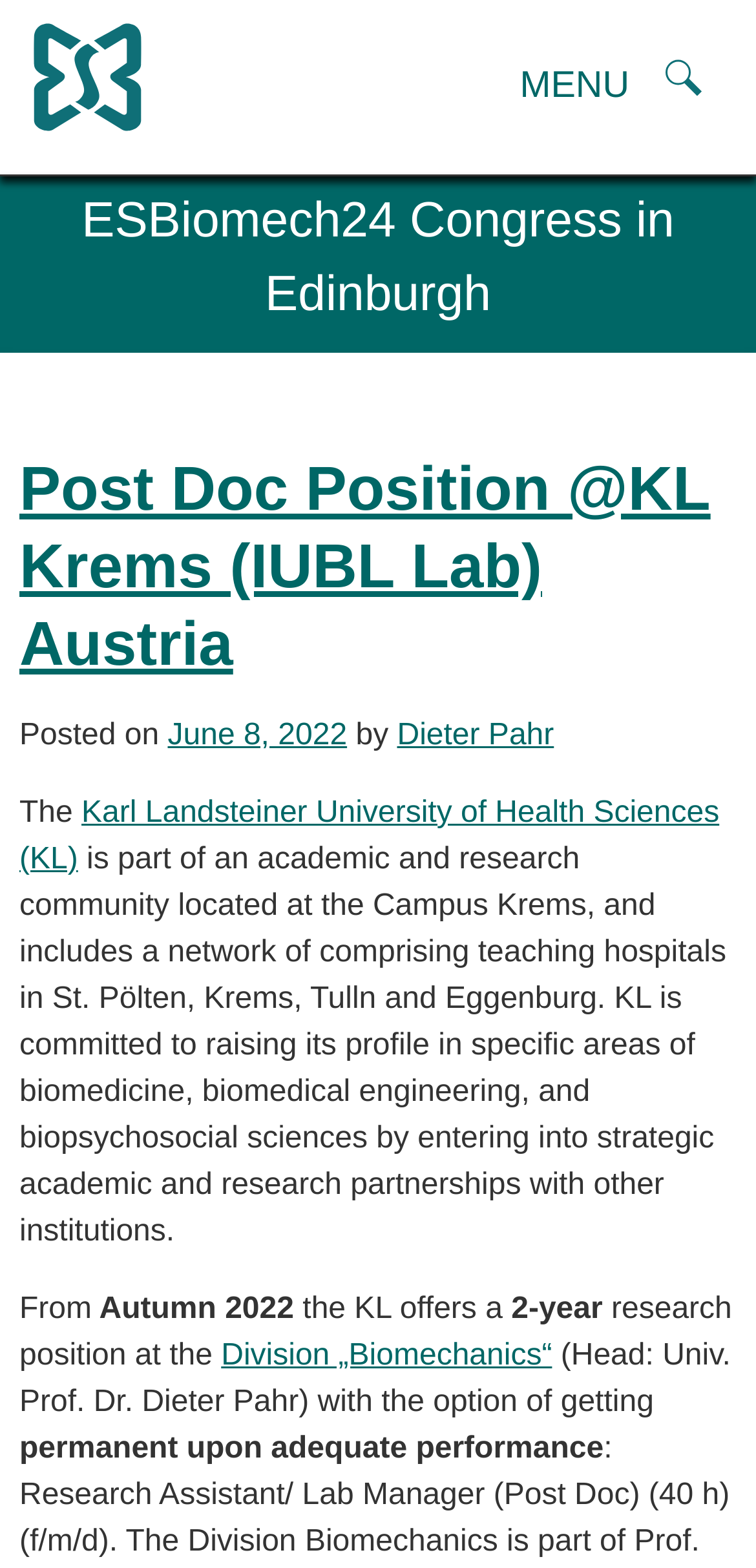Please identify the bounding box coordinates of the area that needs to be clicked to follow this instruction: "Show or hide the search field".

[0.872, 0.037, 0.936, 0.062]